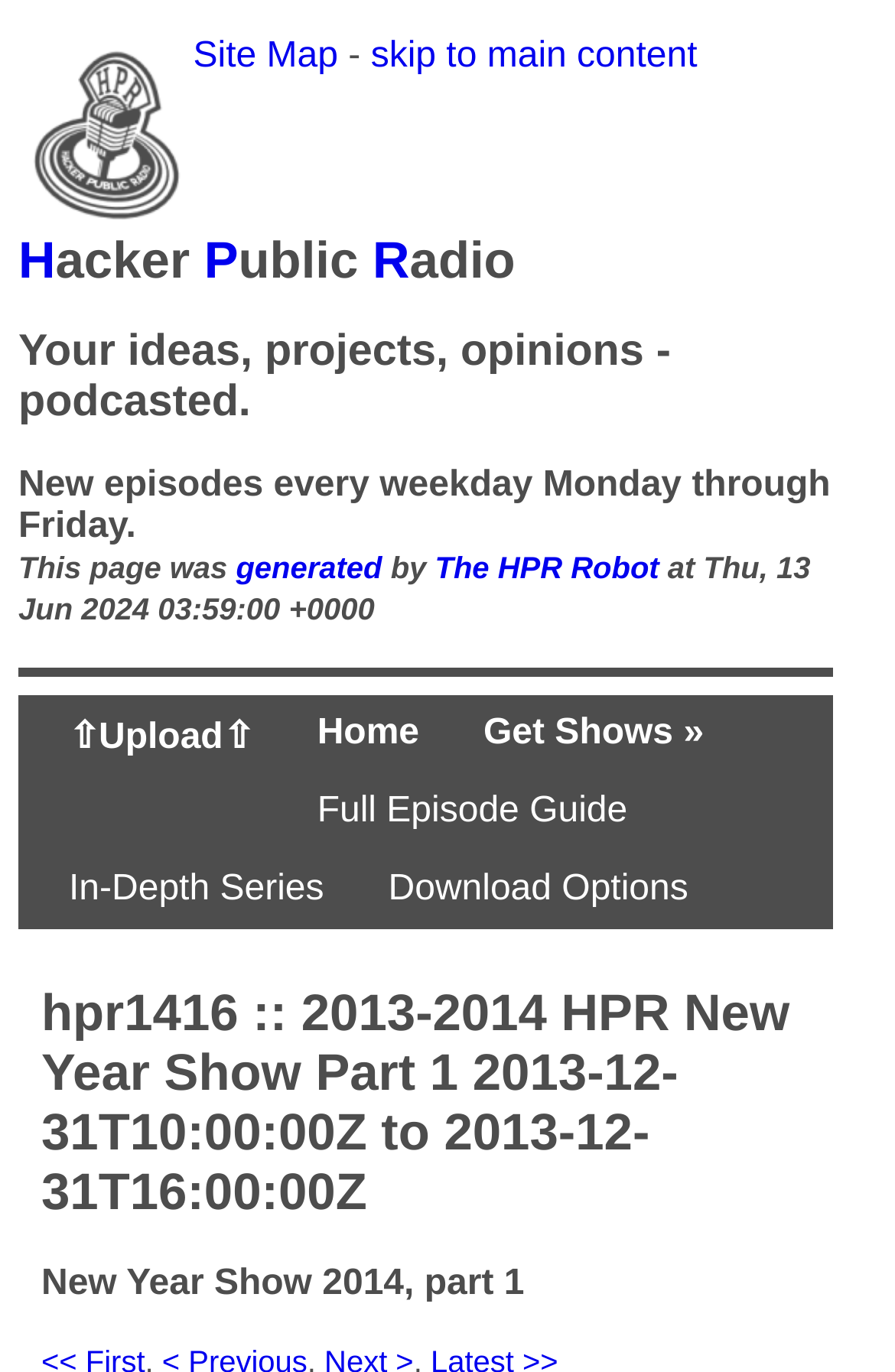How many links are there in the main navigation menu?
Based on the screenshot, give a detailed explanation to answer the question.

The main navigation menu is located below the logo and above the separator, and it contains four links: 'Upload', 'Home', 'Get Shows »', and 'Full Episode Guide'.